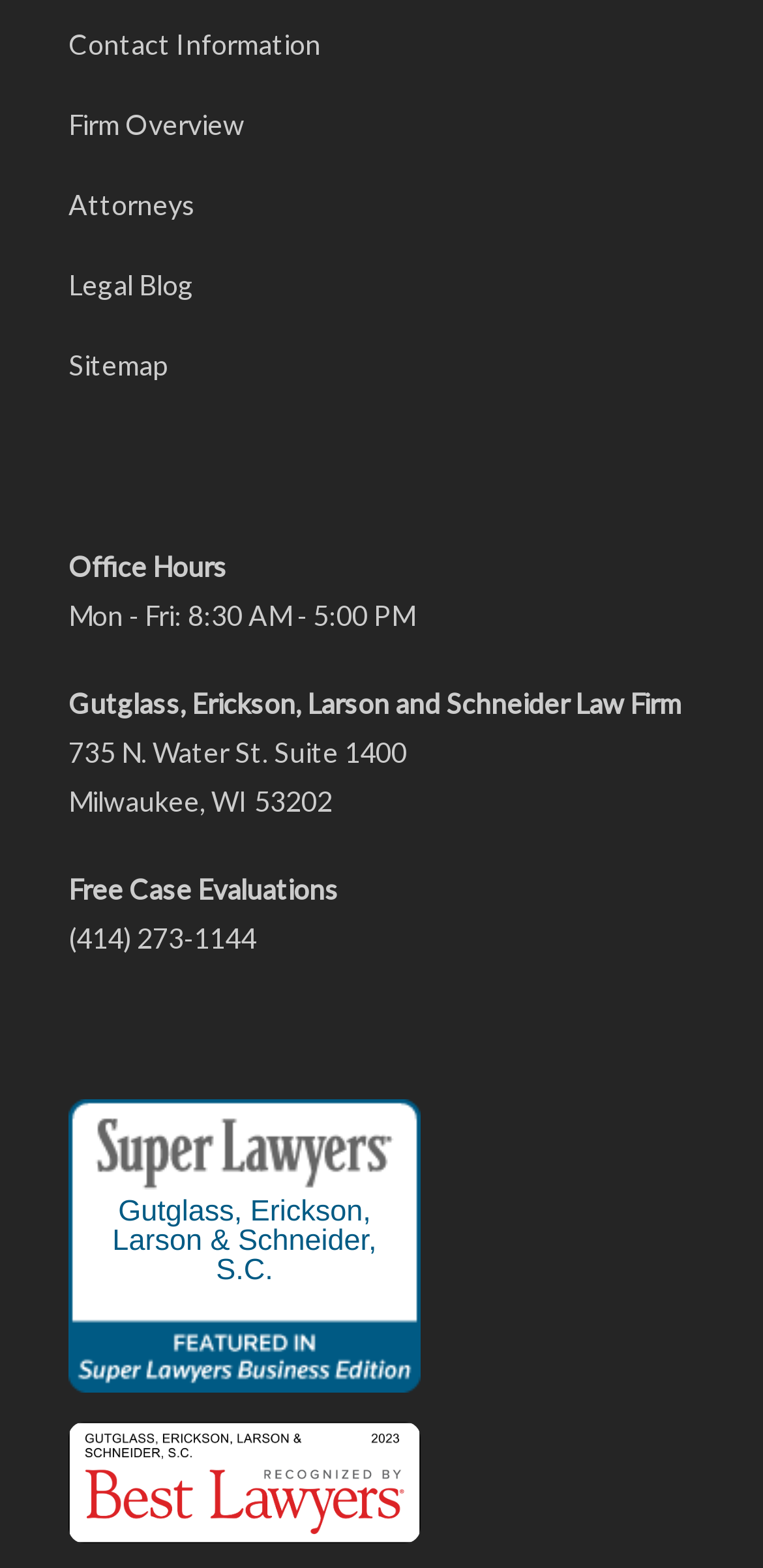What are the office hours?
Refer to the image and give a detailed answer to the question.

I found the office hours by looking at the static text element with the bounding box coordinates [0.09, 0.382, 0.544, 0.403], which contains the text 'Mon - Fri: 8:30 AM - 5:00 PM'.